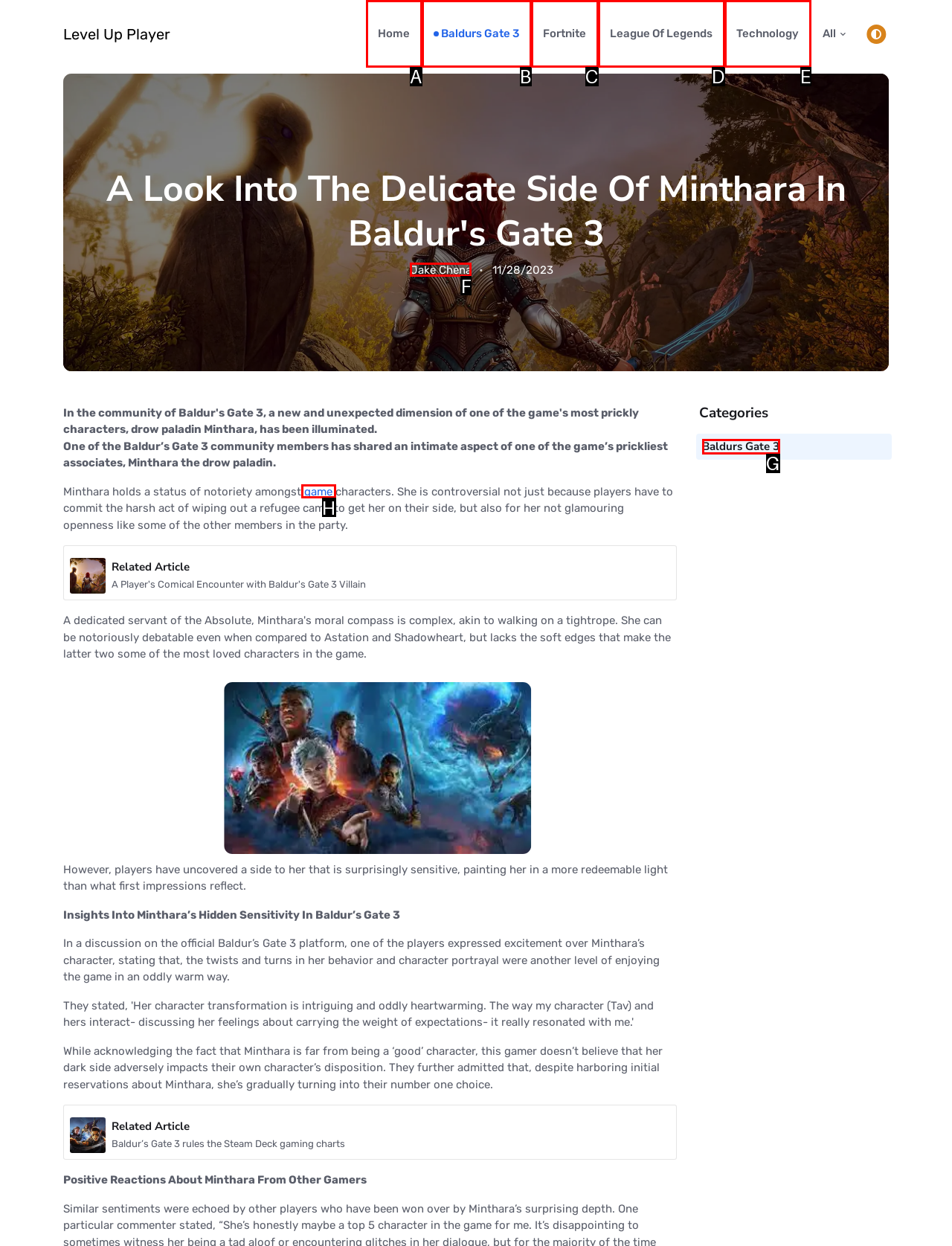Identify the correct UI element to click to achieve the task: Click on the 'Jake Chena' link.
Answer with the letter of the appropriate option from the choices given.

F